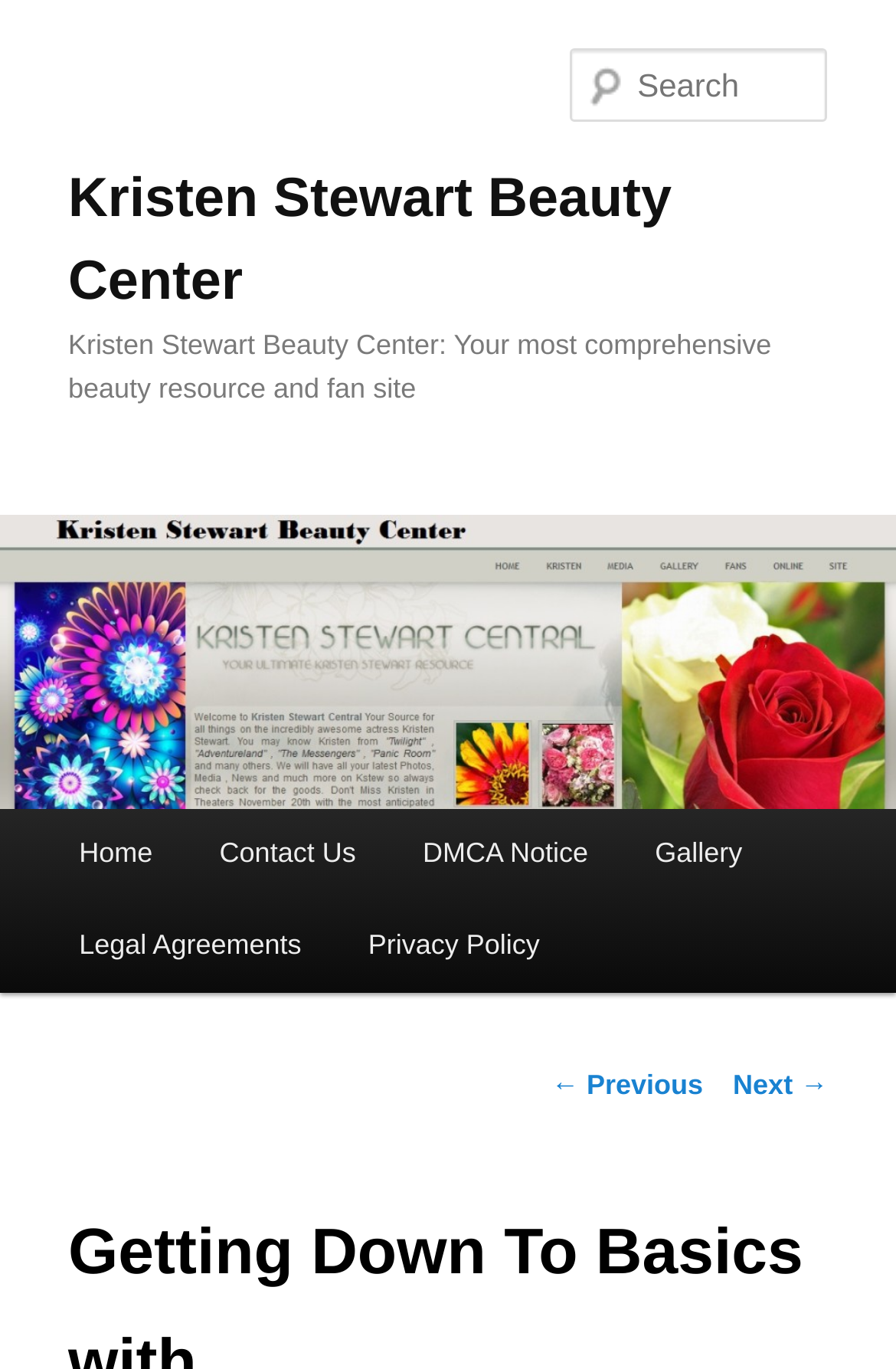Pinpoint the bounding box coordinates of the clickable area necessary to execute the following instruction: "Search for something". The coordinates should be given as four float numbers between 0 and 1, namely [left, top, right, bottom].

[0.637, 0.035, 0.924, 0.089]